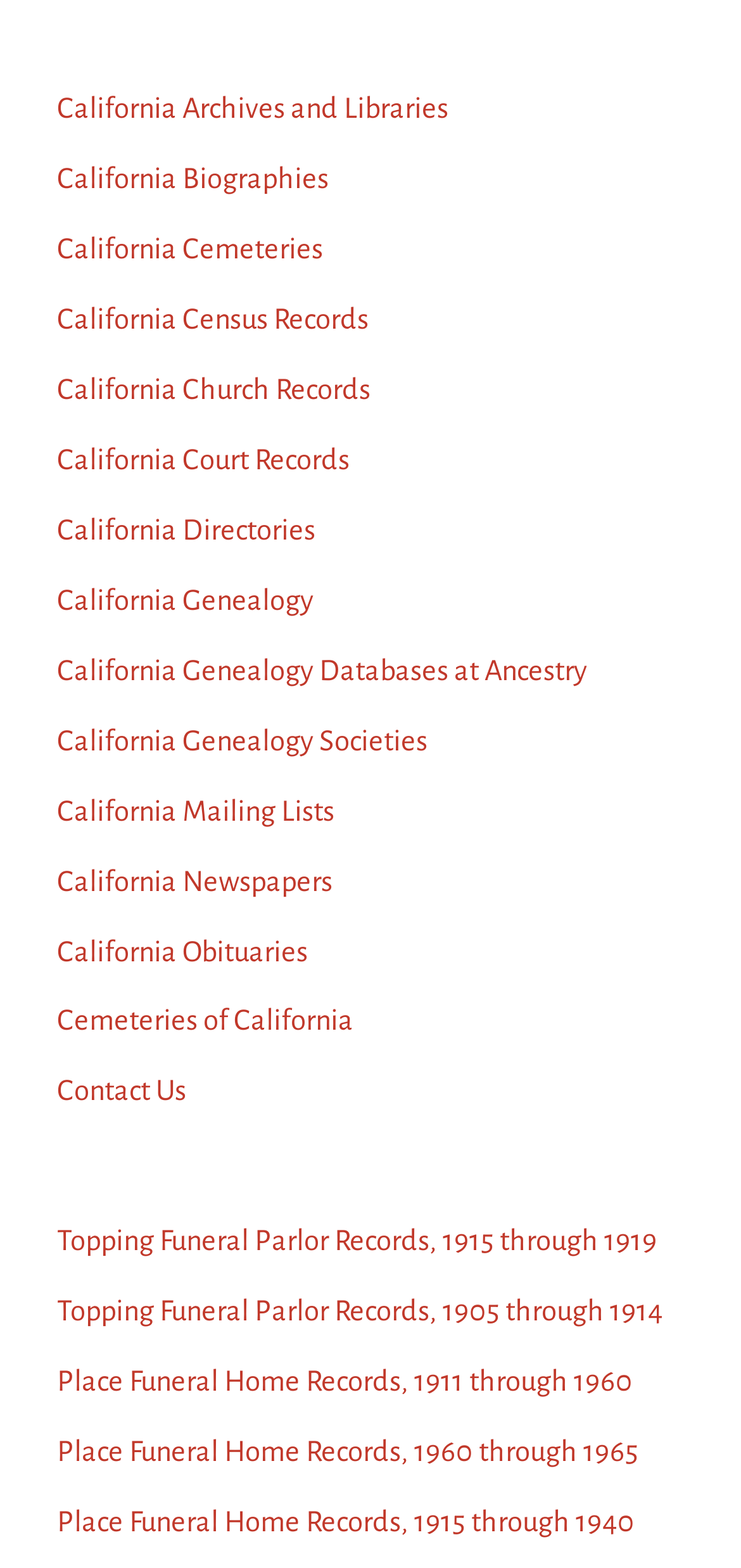Could you indicate the bounding box coordinates of the region to click in order to complete this instruction: "Browse California Archives and Libraries".

[0.077, 0.06, 0.605, 0.079]